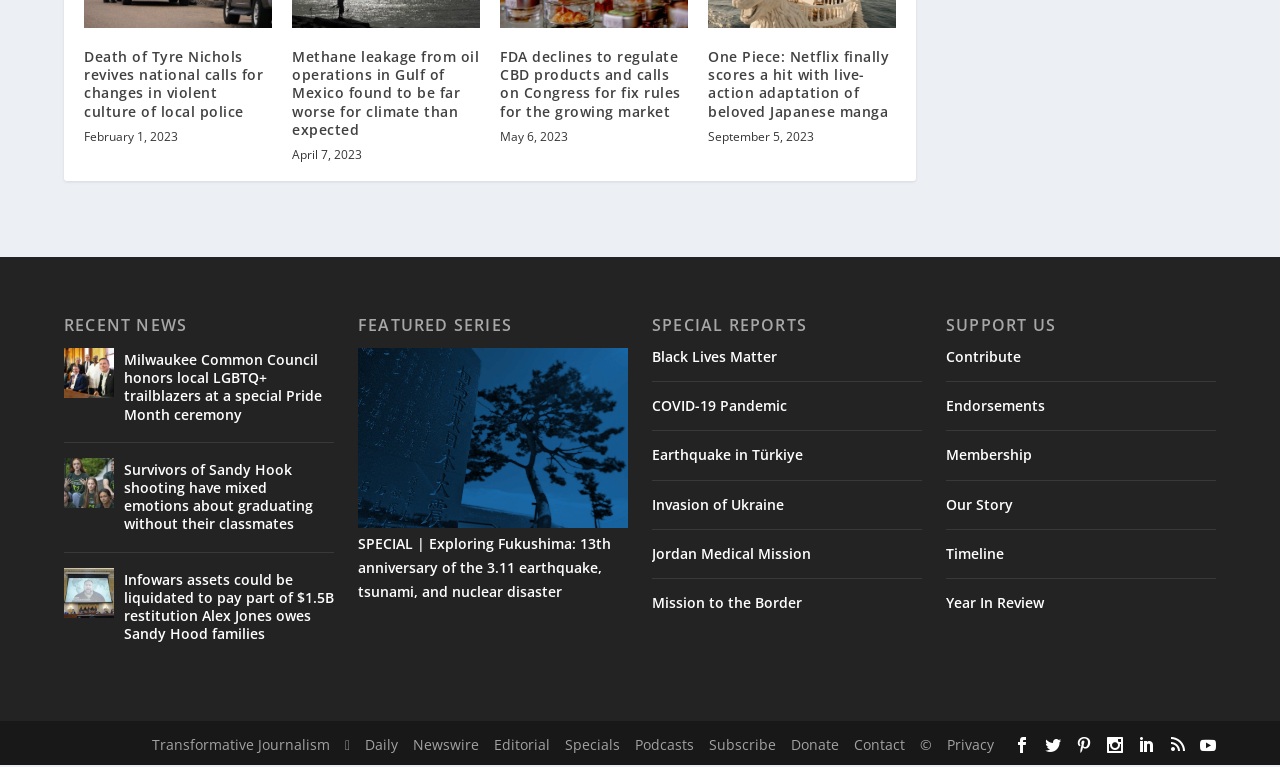How many special reports are listed on the webpage?
Give a single word or phrase answer based on the content of the image.

7